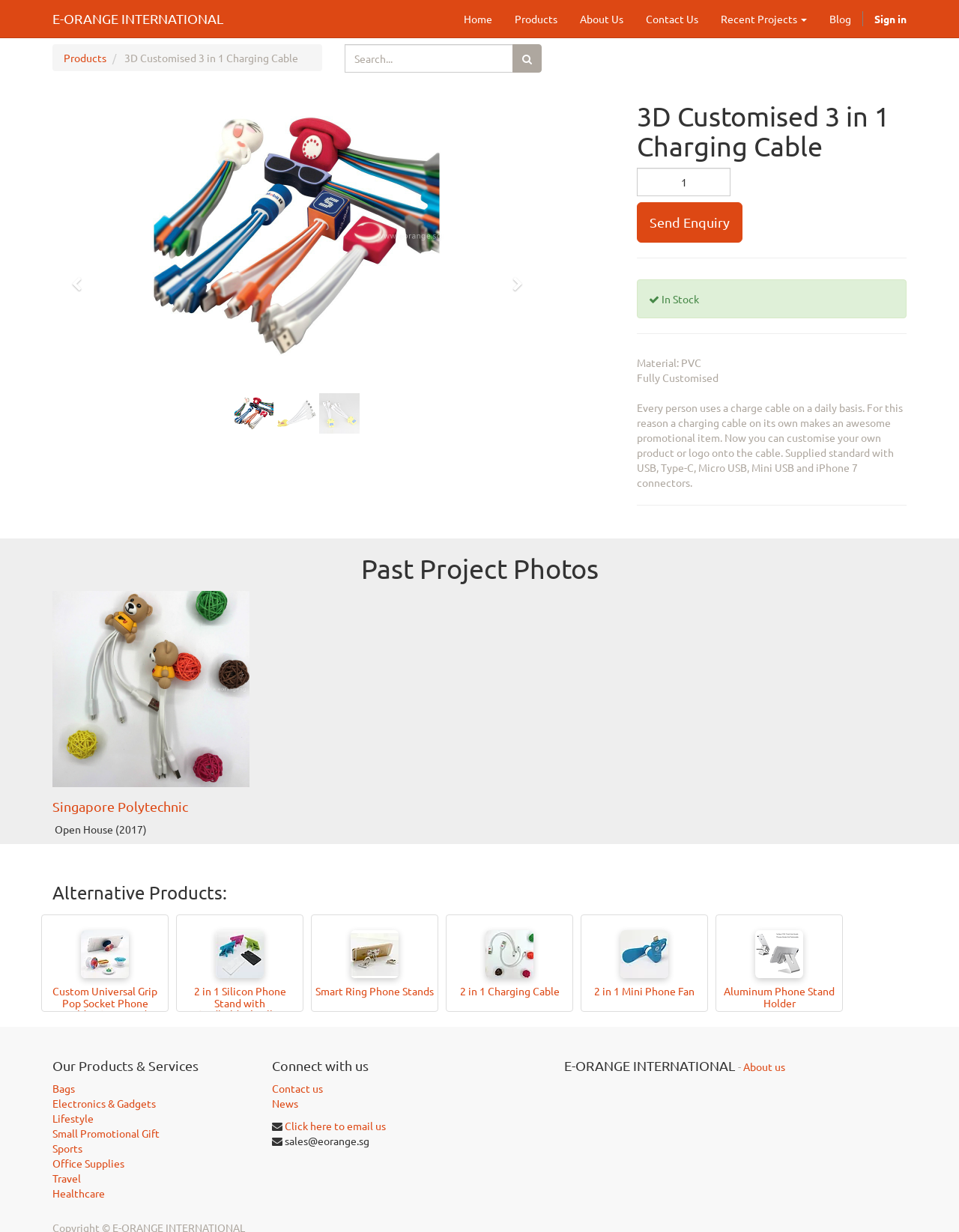How many alternative products are listed?
From the details in the image, answer the question comprehensively.

In the Alternative Products section, there are five products listed, which are Custom Universal Grip Pop Socket Phone Holder Grip Stand, 2 in 1 Silicon Phone Stand with Cardholder/Wallet, Smart Ring Phone Stands, 2 in 1 Charging Cable, and Aluminum Phone Stand Holder.